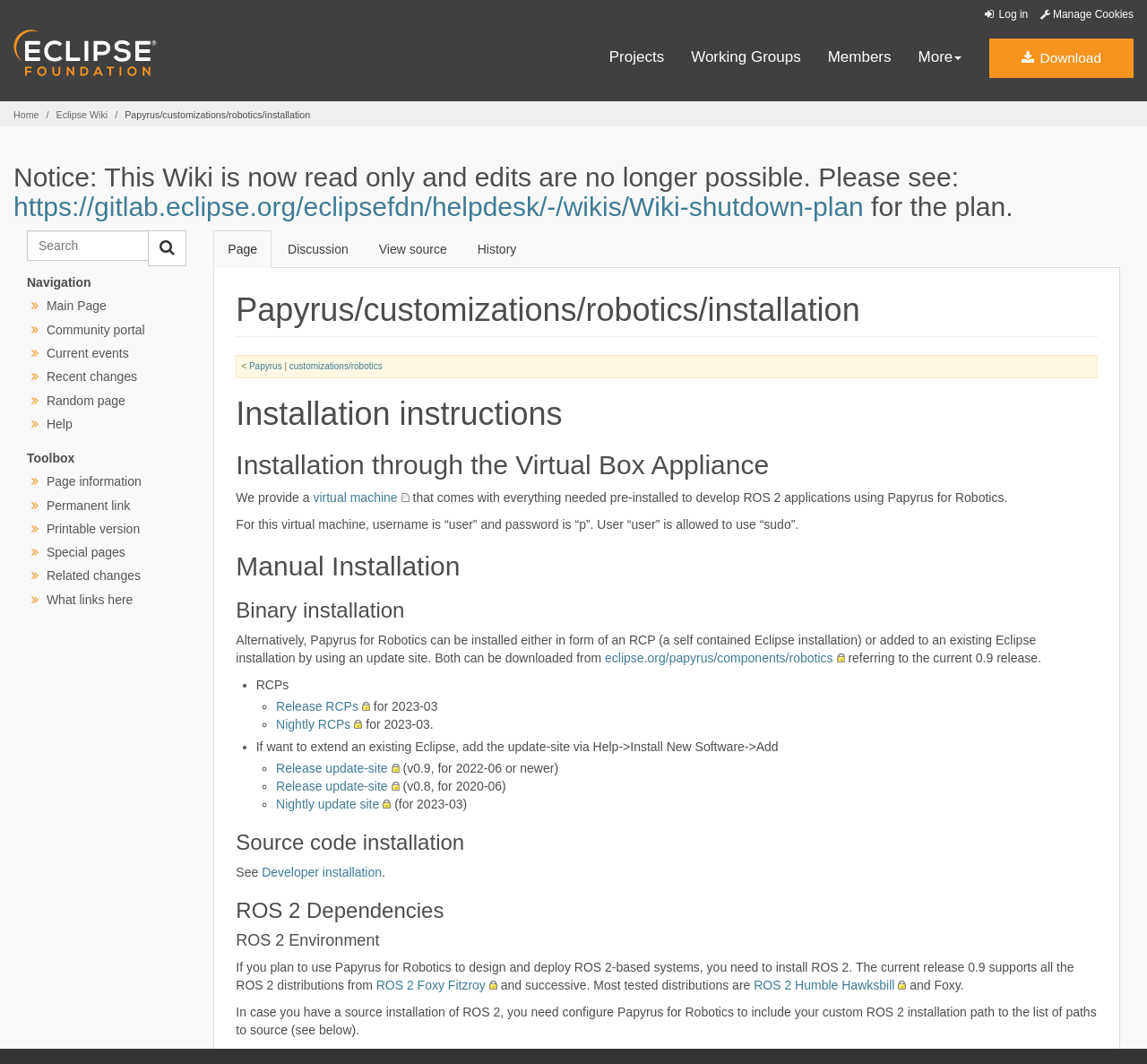Pinpoint the bounding box coordinates of the clickable element needed to complete the instruction: "Click on the 'LOG IN' link". The coordinates should be provided as four float numbers between 0 and 1: [left, top, right, bottom].

None